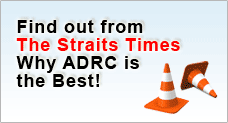Craft a detailed explanation of the image.

The image features a promotional graphic highlighting the services of Adroit Data Recovery Centre (ADRC). Accompanied by an eye-catching tagline that reads, "Find out from The Straits Times Why ADRC is the Best!", the design uses bold red text to emphasize the key message. Additionally, two traffic cones are illustrated in the lower right corner, symbolizing caution or alertness, which aligns with the data recovery theme. This advertisement suggests that reputable sources endorse ADRC's proficiency in data recovery, encouraging potential clients to seek out their services.